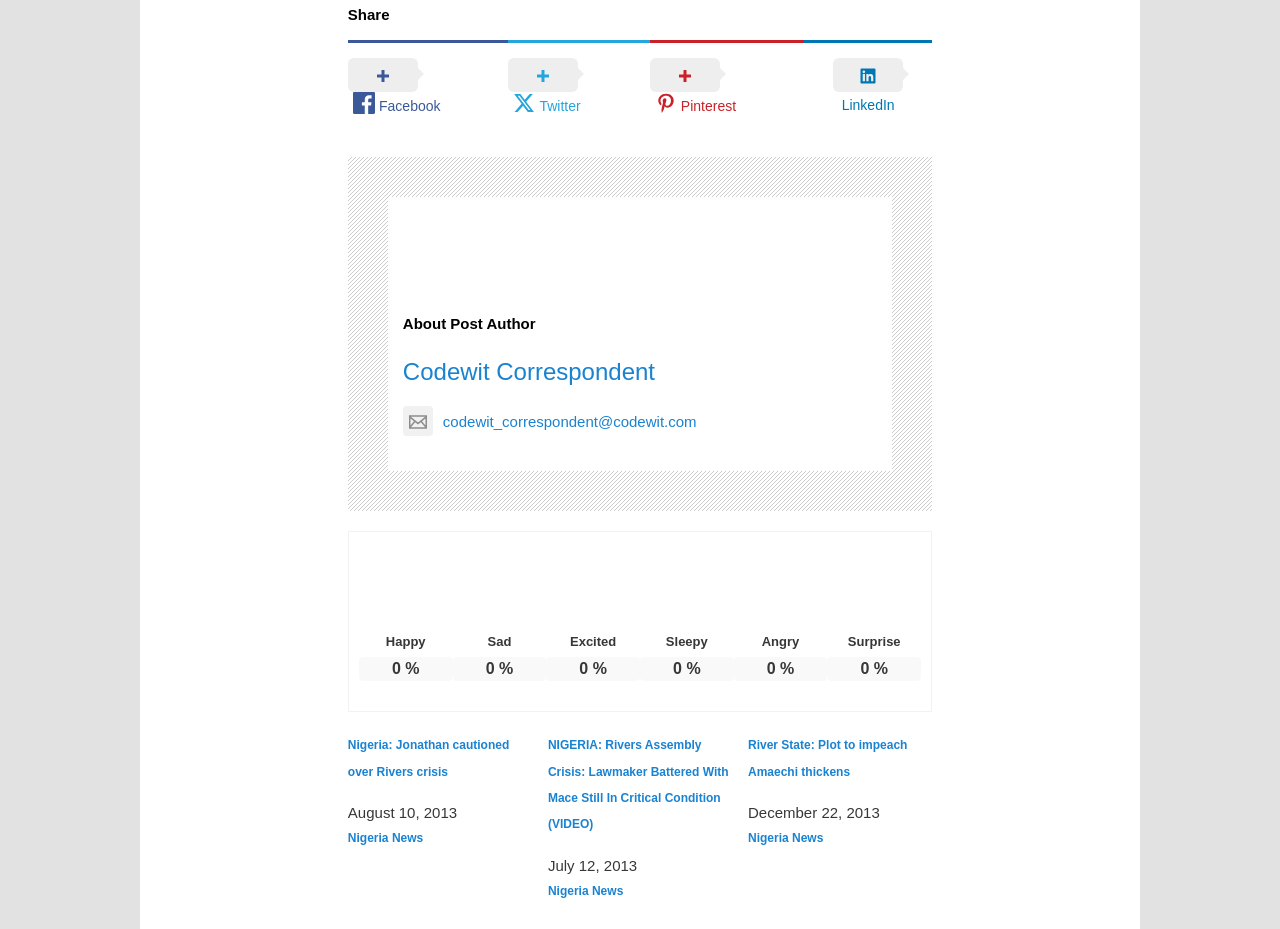What is the date of the second related post?
Please answer using one word or phrase, based on the screenshot.

July 12, 2013